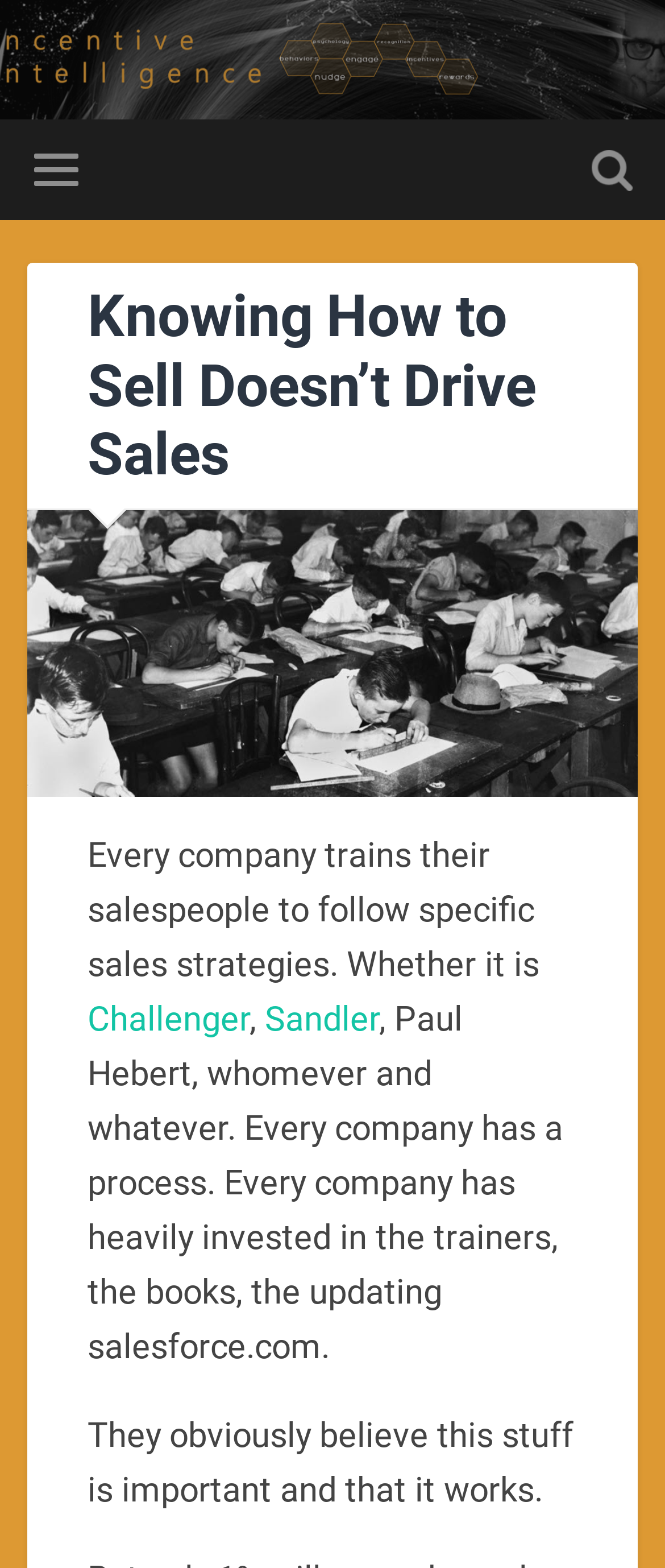What is the topic of the article?
Respond to the question with a well-detailed and thorough answer.

Based on the content of the webpage, it appears that the article is discussing sales strategies, specifically mentioning that every company trains their salespeople to follow specific sales strategies.